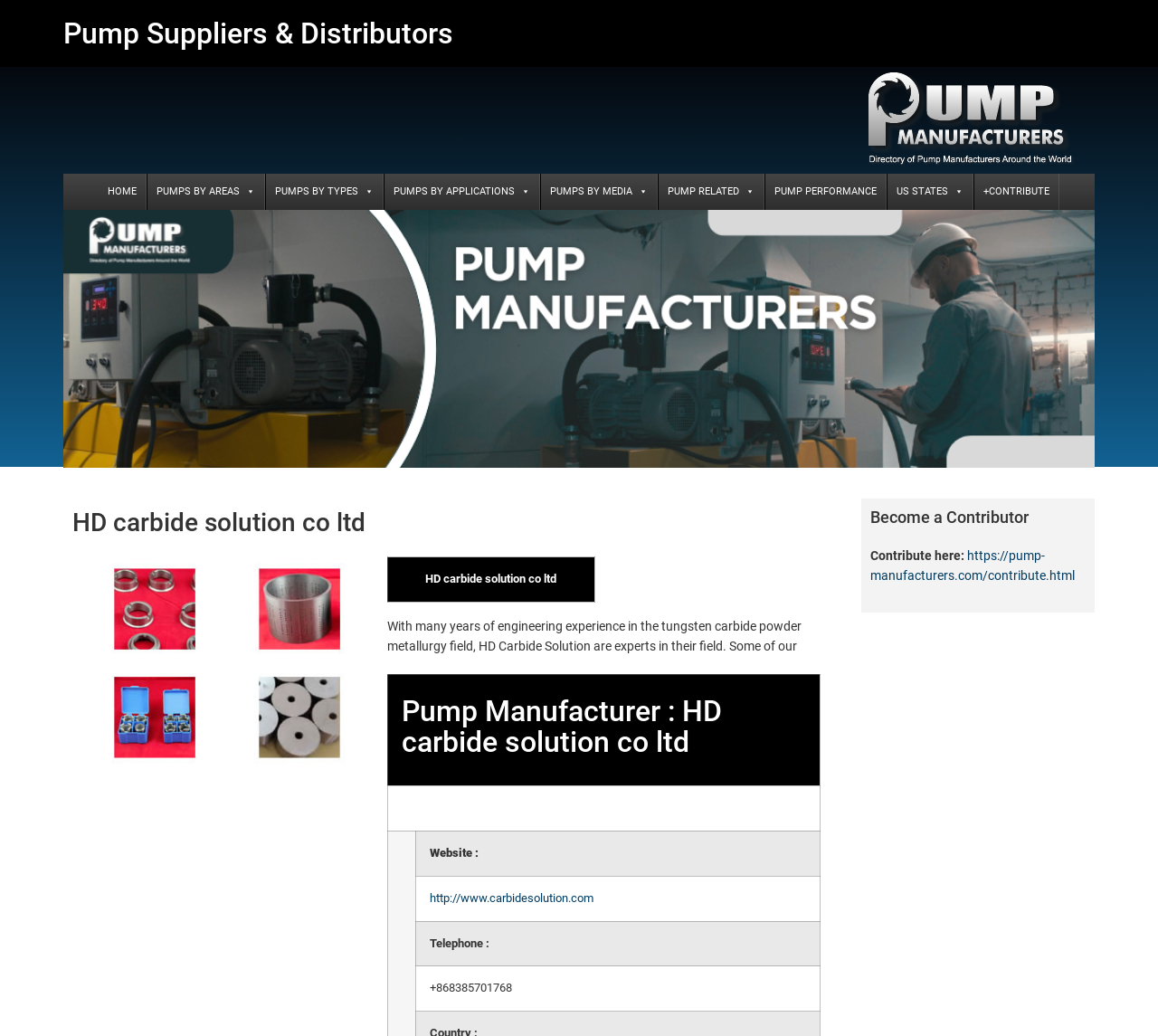Determine the bounding box coordinates of the region to click in order to accomplish the following instruction: "Click on Pump Suppliers & Distributors". Provide the coordinates as four float numbers between 0 and 1, specifically [left, top, right, bottom].

[0.055, 0.016, 0.391, 0.049]